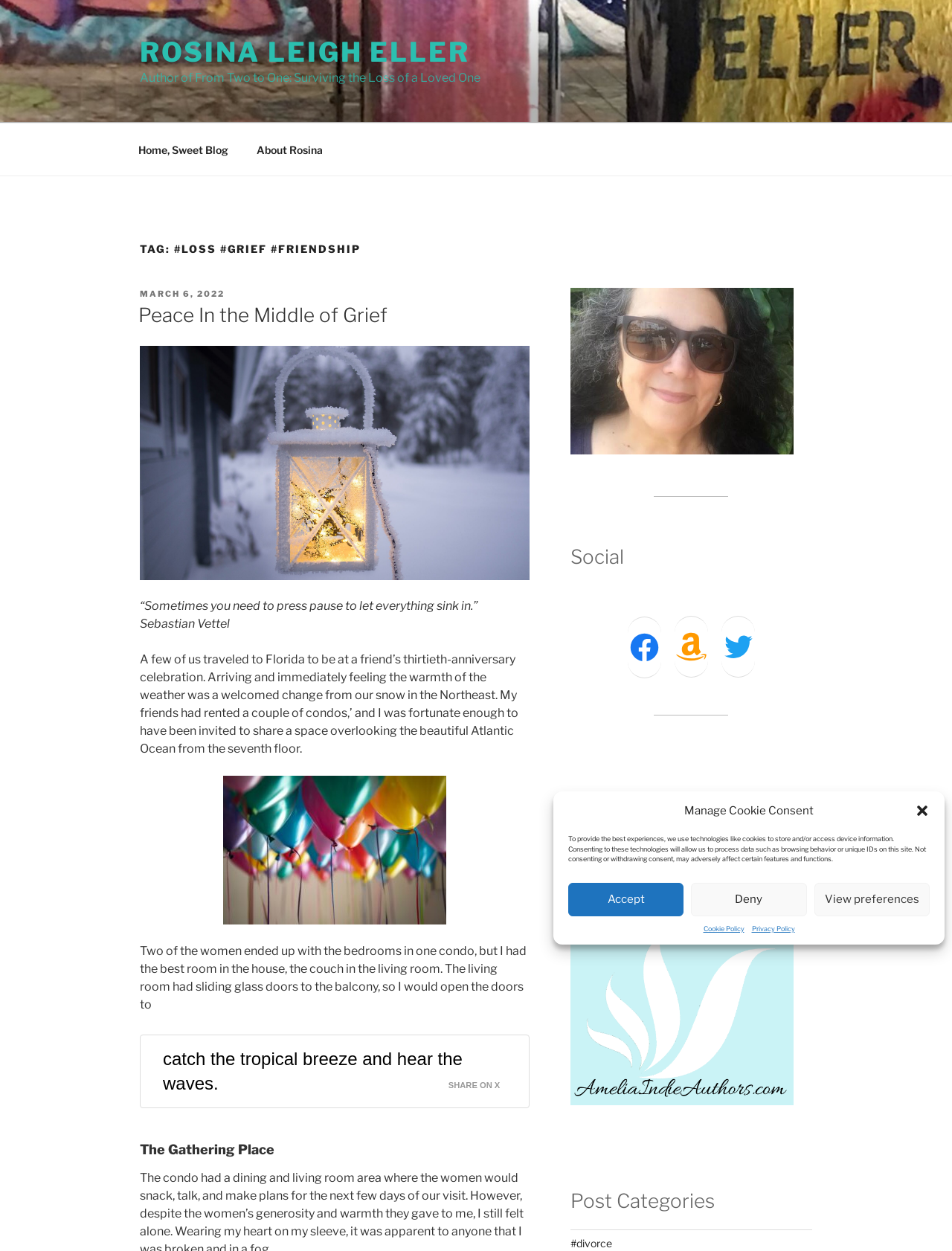Can you pinpoint the bounding box coordinates for the clickable element required for this instruction: "Print the page"? The coordinates should be four float numbers between 0 and 1, i.e., [left, top, right, bottom].

None